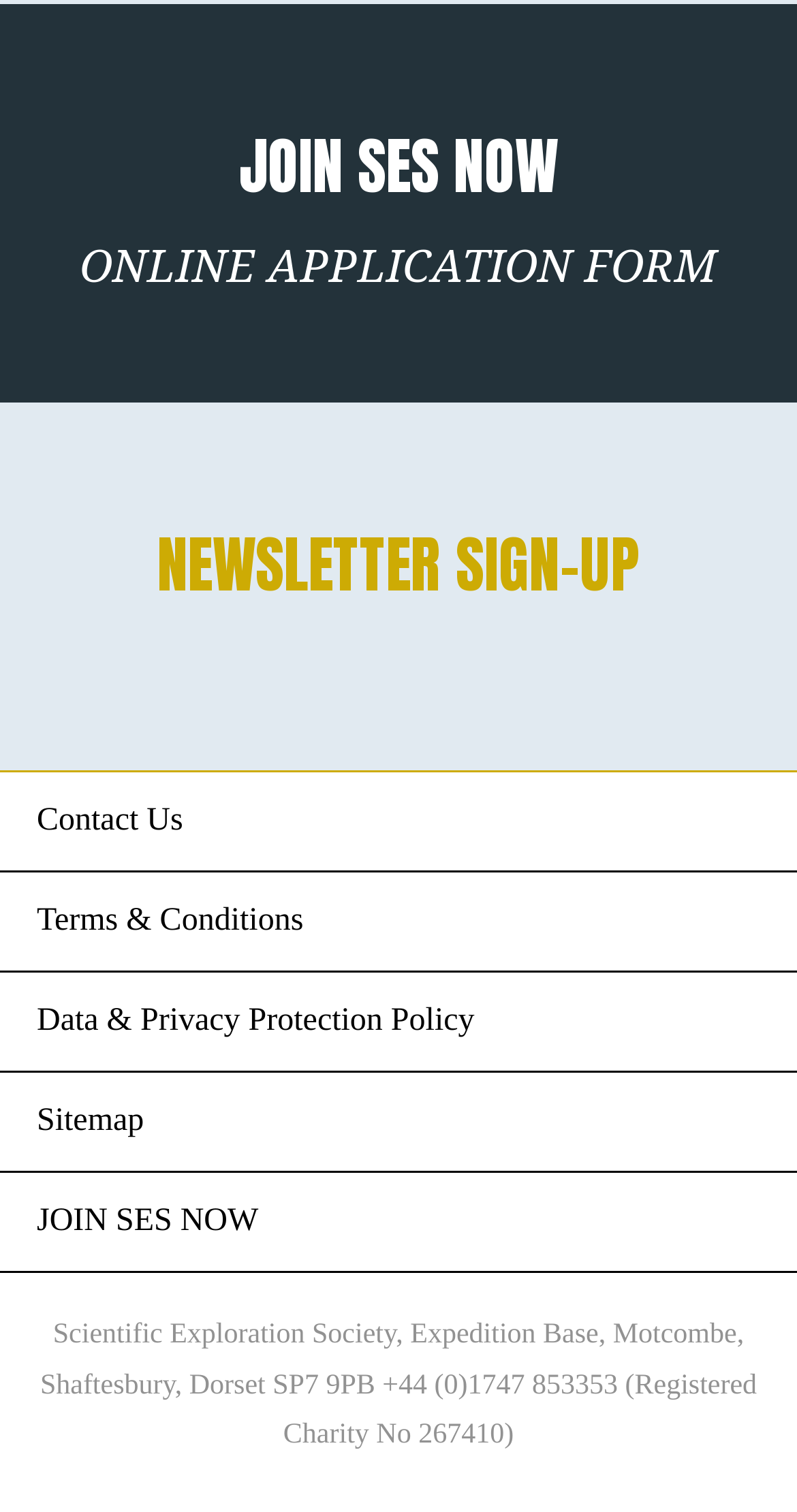Bounding box coordinates are given in the format (top-left x, top-left y, bottom-right x, bottom-right y). All values should be floating point numbers between 0 and 1. Provide the bounding box coordinate for the UI element described as: JOIN SES NOW

[0.0, 0.775, 1.0, 0.841]